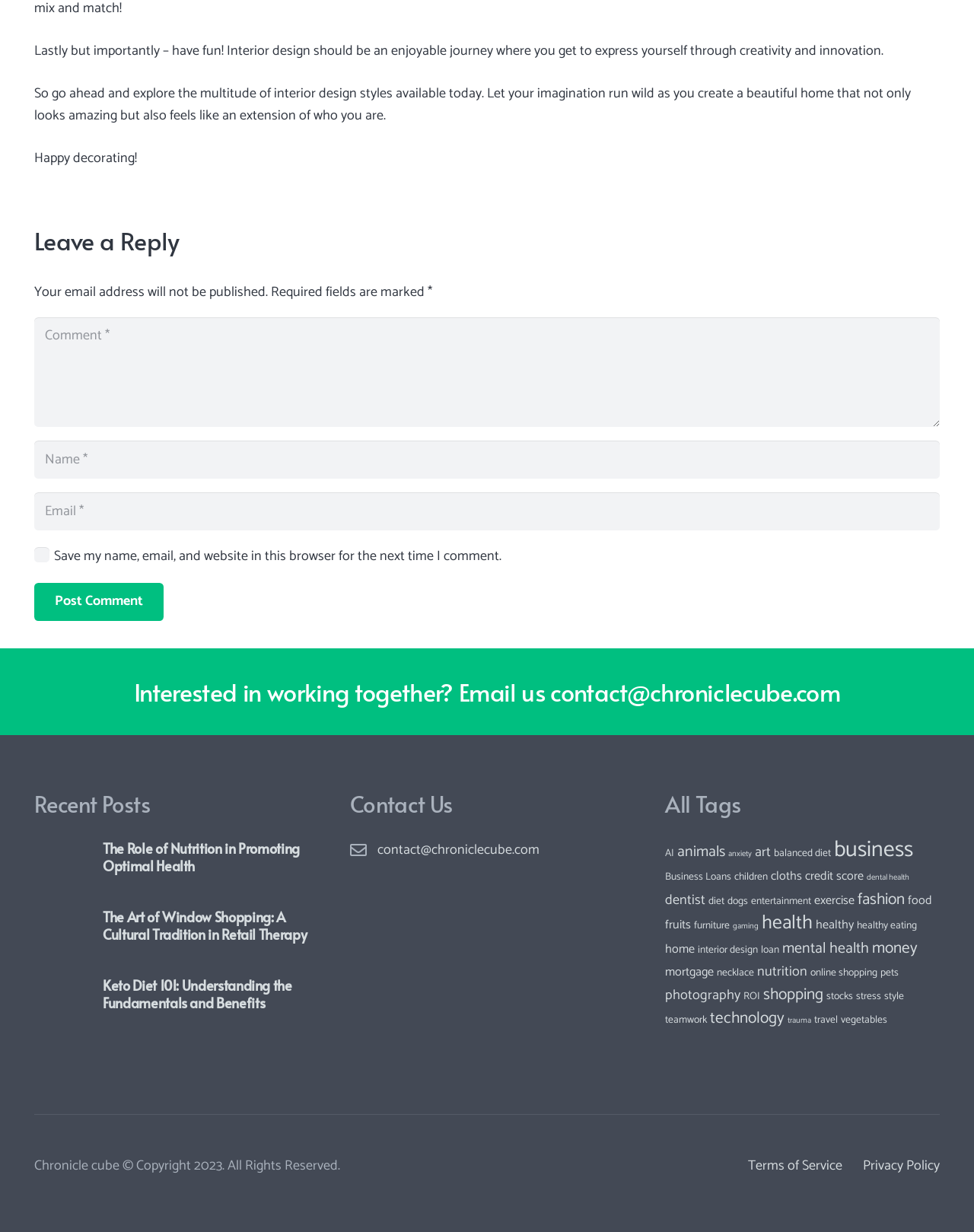Find the bounding box coordinates for the area that should be clicked to accomplish the instruction: "Fill out the comment field".

[0.035, 0.257, 0.965, 0.346]